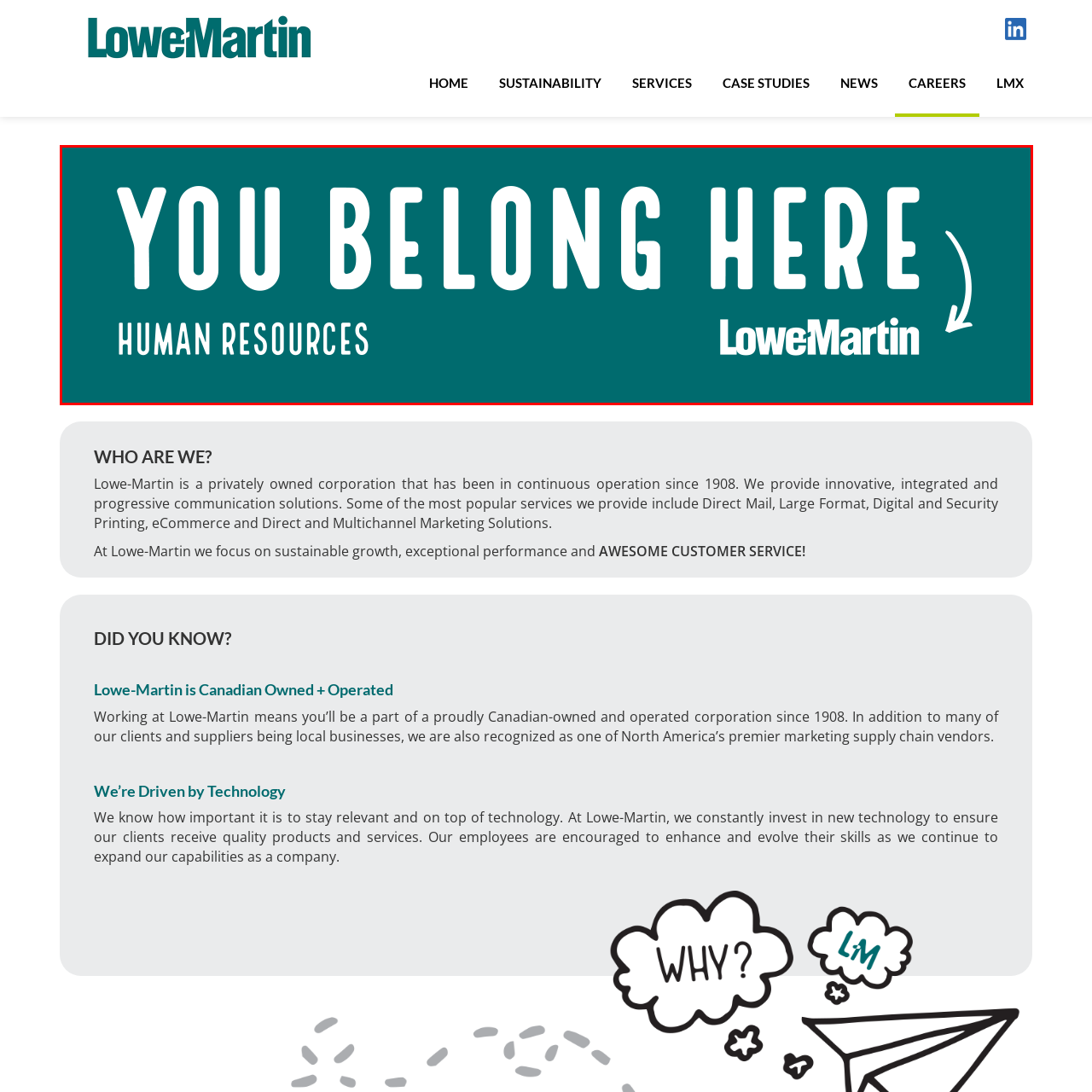Direct your attention to the image marked by the red boundary, What is positioned underneath the phrase 'YOU BELONG HERE'? Provide a single word or phrase in response.

HUMAN RESOURCES